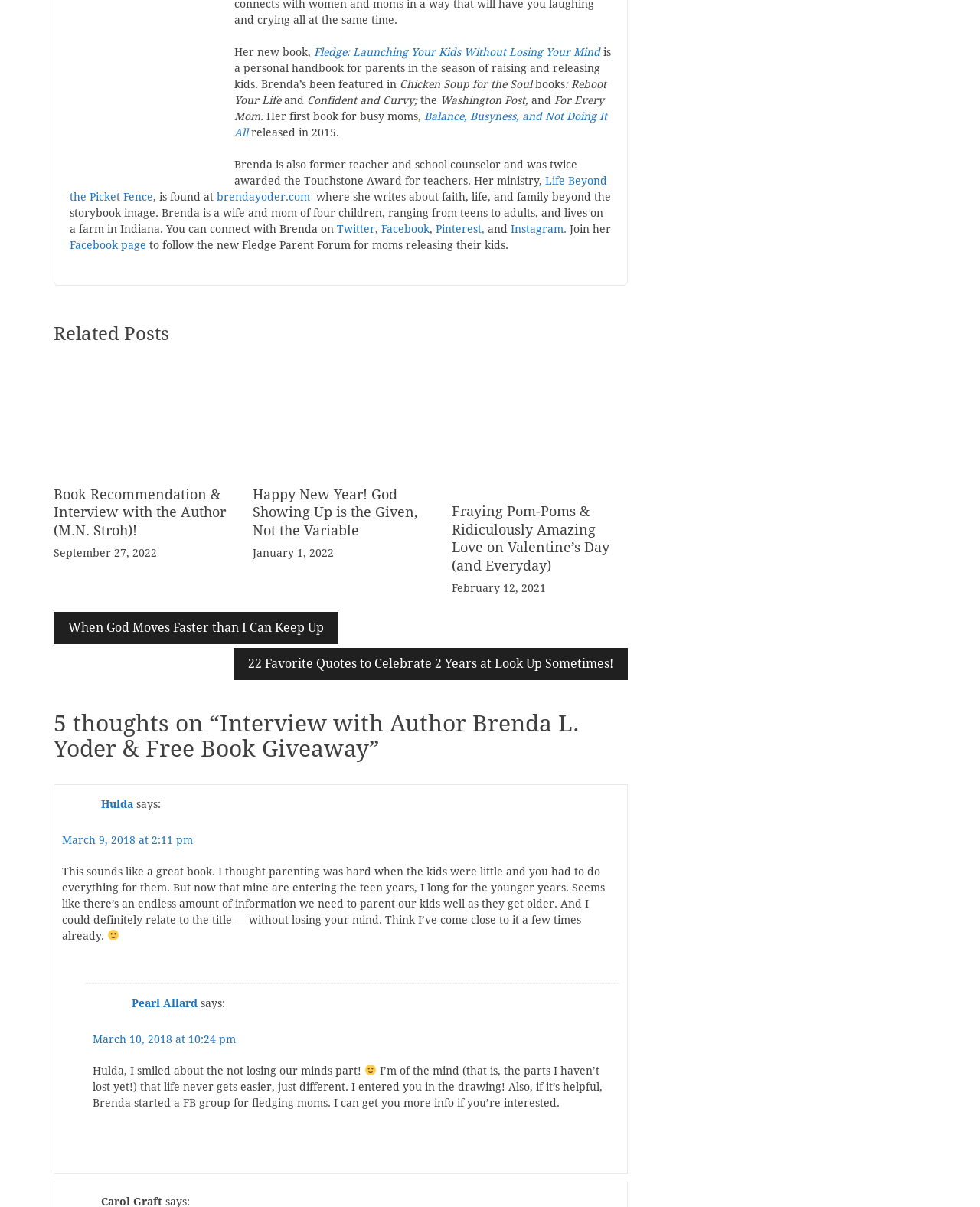Please specify the bounding box coordinates of the area that should be clicked to accomplish the following instruction: "View the post about Fraying Gray Pom-Poms and Ridiculously Amazing Love for Valentine's Day". The coordinates should consist of four float numbers between 0 and 1, i.e., [left, top, right, bottom].

[0.461, 0.417, 0.622, 0.475]